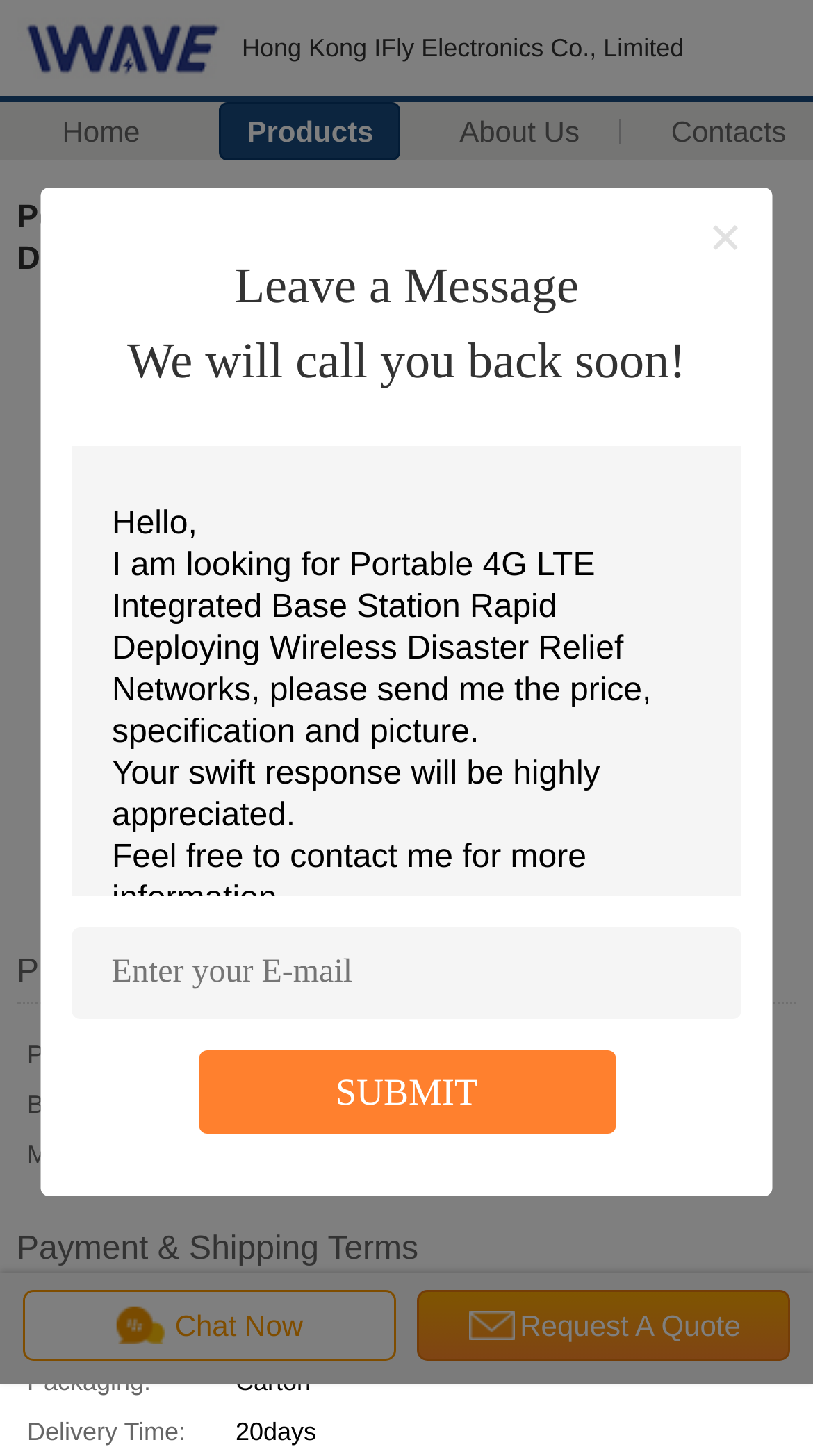Offer a detailed account of what is visible on the webpage.

This webpage is about a product called "Portable 4G LTE Integrated Base Station Rapid Deploying Wireless Disaster Relief Networks" from Hong Kong IFly Electronics Co., Limited. At the top, there is a navigation menu with links to "Home", "Products", and "About Us". Below the navigation menu, there is a section with the company's name and a logo.

The main content of the page is divided into two sections. On the left, there is a form where users can leave a message, including a text area to input their message and a field to enter their email address. There is also a "SUBMIT" button. Above the form, there is a sample message that users can use as a template.

On the right, there is a section with product details, including an image of the product. Below the image, there are links to "Get Best Price" and "Contact Us". Further down, there is a table with product specifications, including the place of origin, brand name, and model number. Below the table, there is a section with payment and shipping terms, including the minimum order quantity and packaging information.

At the bottom of the page, there are two links: "Chat Now" and "Request A Quote".